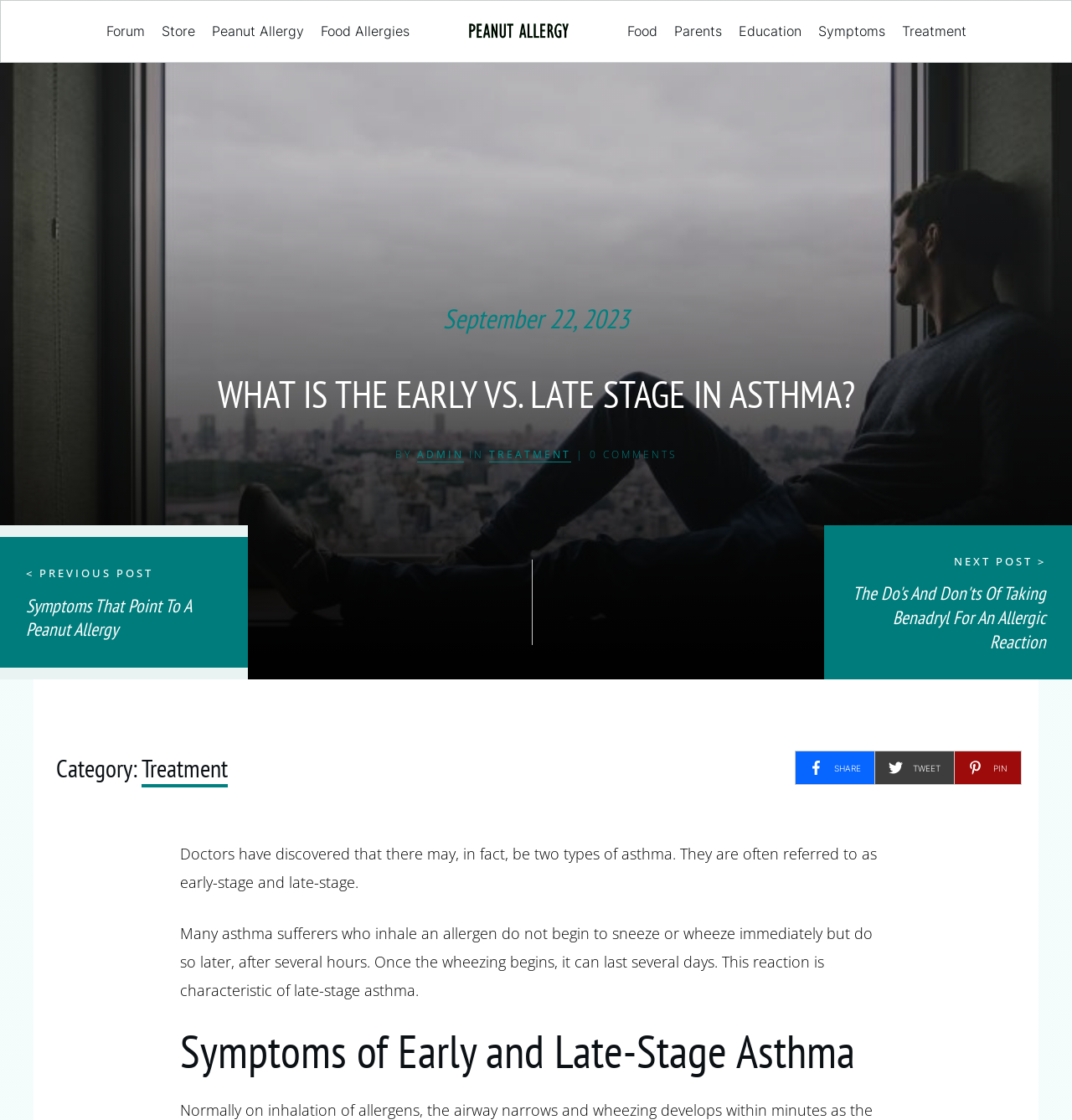What is the topic of the previous post?
Look at the image and answer the question using a single word or phrase.

Symptoms That Point To A Peanut Allergy